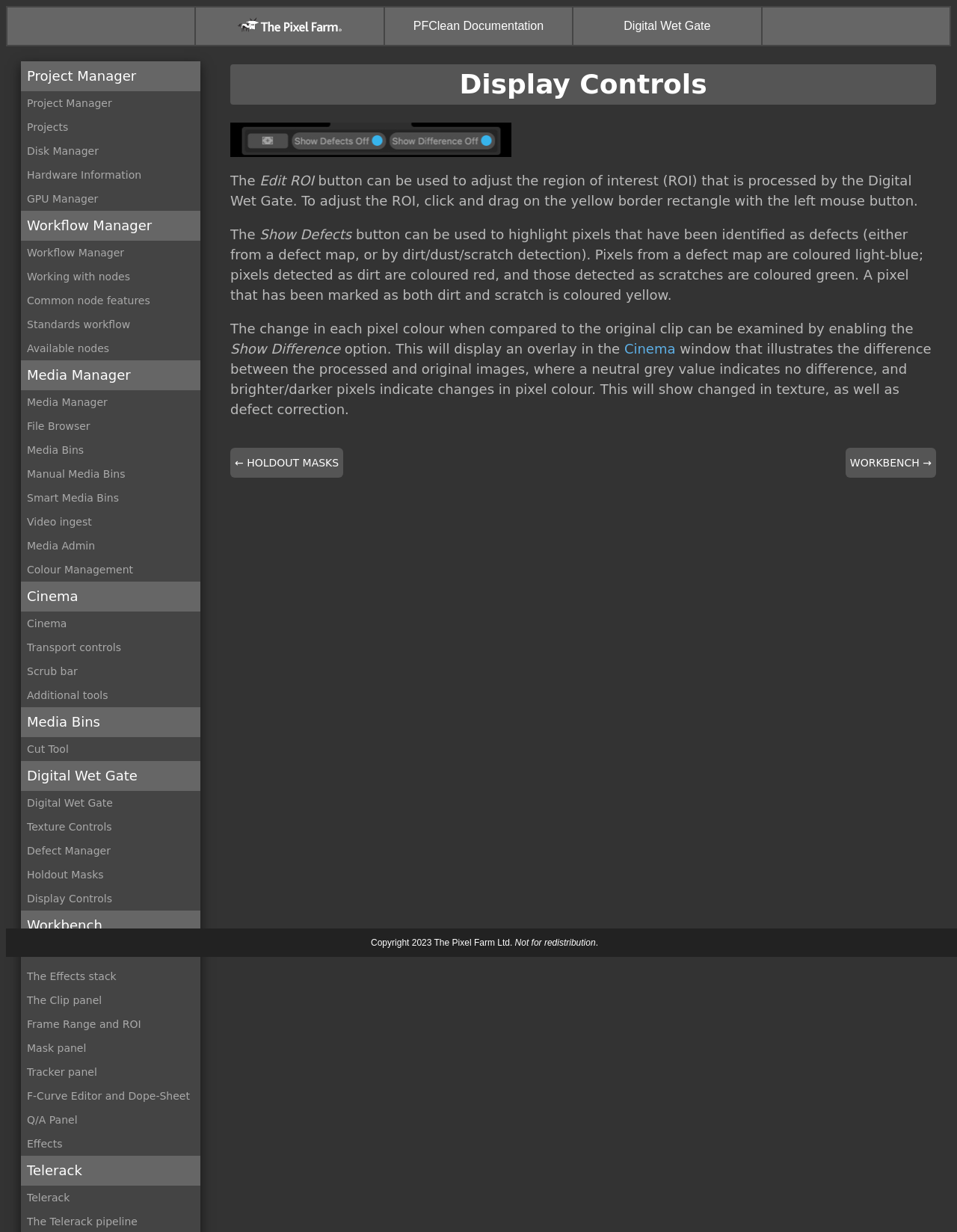Identify the bounding box coordinates of the region I need to click to complete this instruction: "Click on the Workbench link".

[0.028, 0.768, 0.089, 0.778]